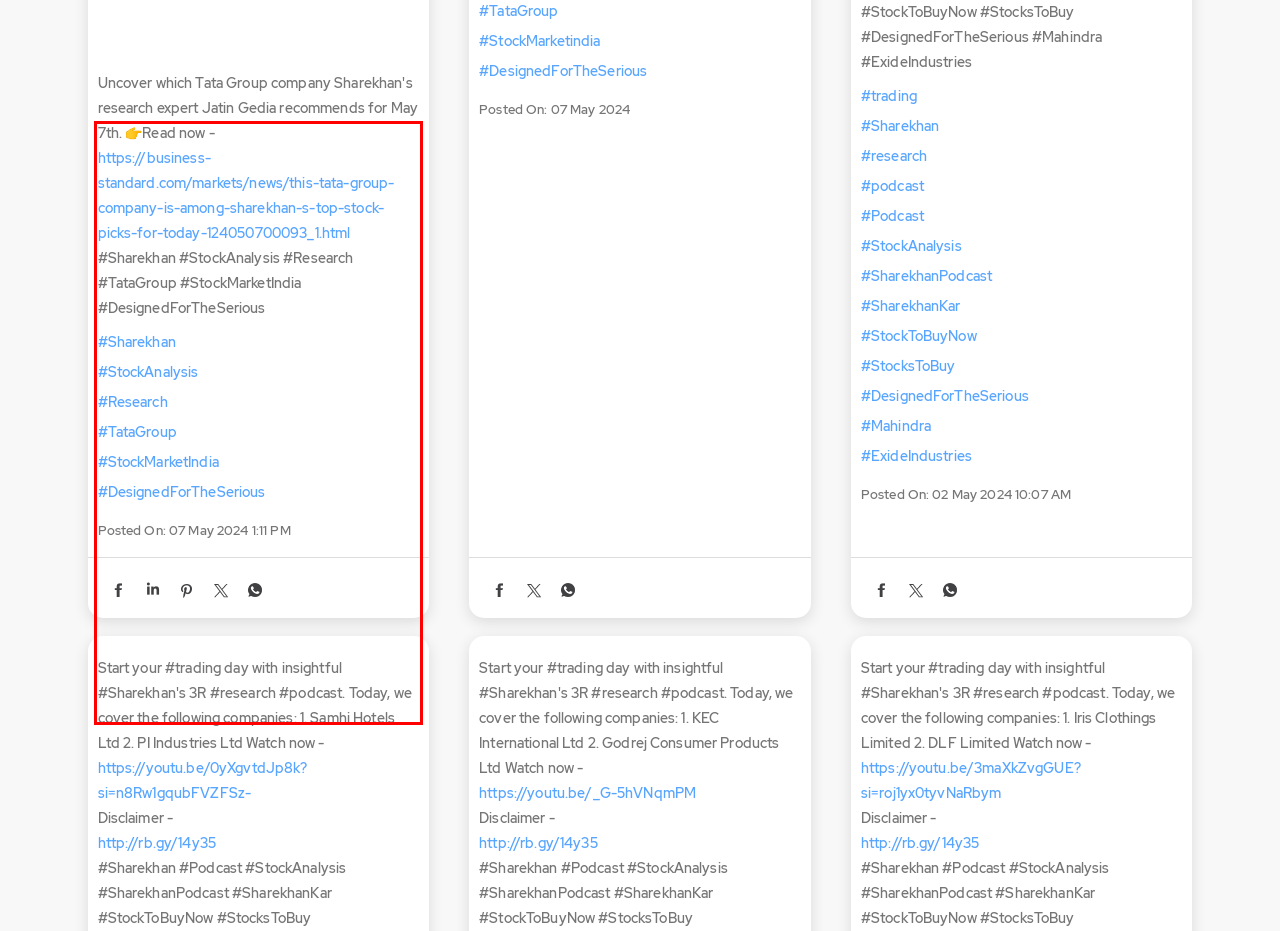Using the provided screenshot of a webpage, recognize the text inside the red rectangle bounding box by performing OCR.

Start your #trading day with insightful #Sharekhan's 3R #research #podcast. Today, we cover the following companies: 1. Samhi Hotels Ltd 2. PI Industries Ltd Watch now - https://youtu.be/0yXgvtdJp8k?si=n8Rw1gqubFVZFSz- Disclaimer - http://rb.gy/14y35 #Sharekhan #Podcast #StockAnalysis #SharekhanPodcast #SharekhanKar #StockToBuyNow #StocksToBuy #trading #Sharekhan #research #podcast #Podcast #StockAnalysis #SharekhanPodcast #SharekhanKar #StockToBuyNow #StocksToBuy